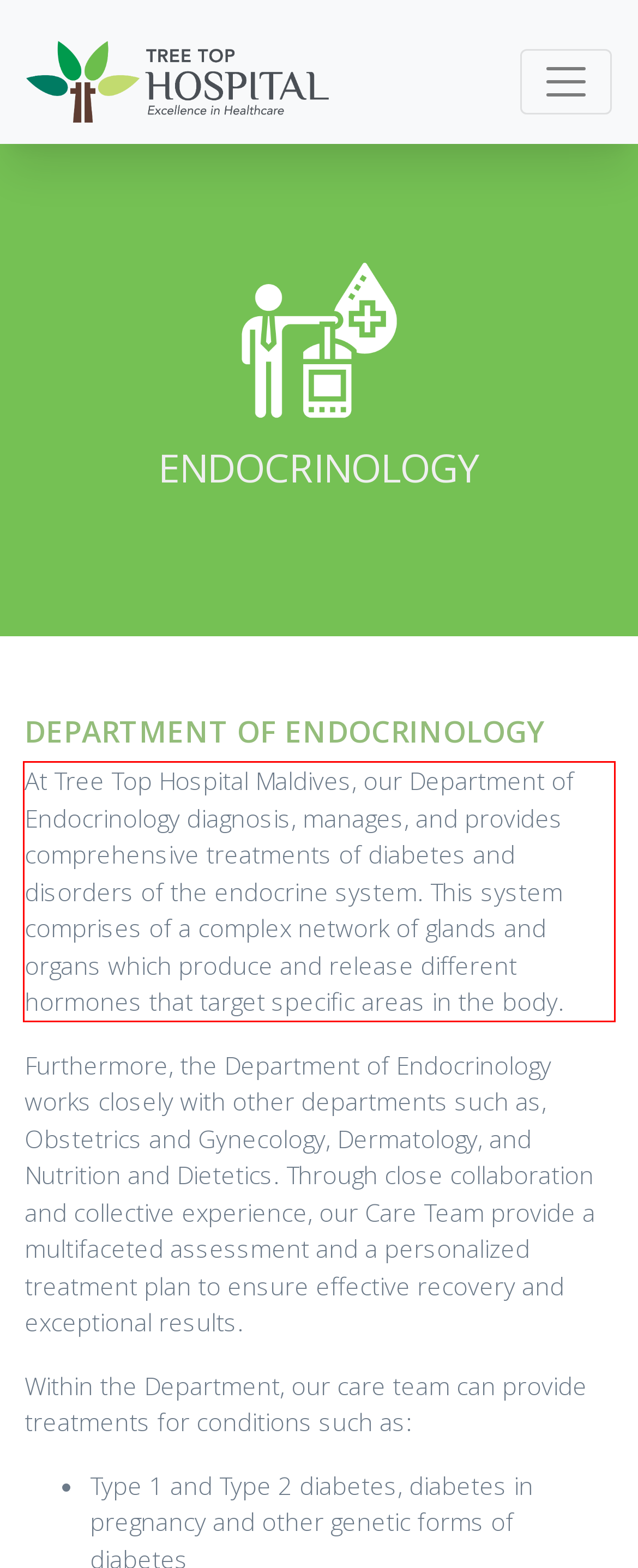In the screenshot of the webpage, find the red bounding box and perform OCR to obtain the text content restricted within this red bounding box.

At Tree Top Hospital Maldives, our Department of Endocrinology diagnosis, manages, and provides comprehensive treatments of diabetes and disorders of the endocrine system. This system comprises of a complex network of glands and organs which produce and release different hormones that target specific areas in the body.